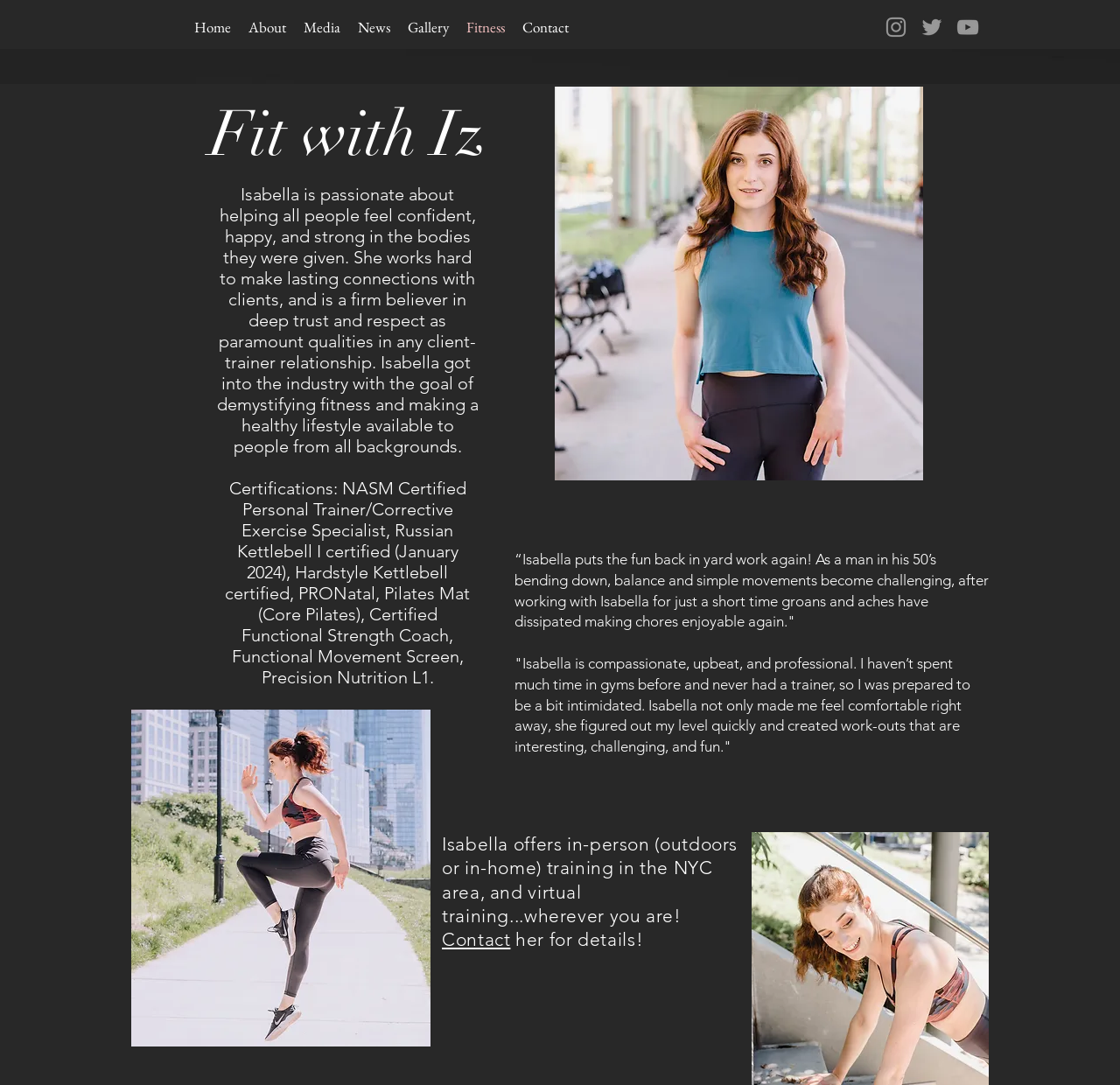What is the purpose of Isabella's work?
Using the image as a reference, give a one-word or short phrase answer.

Demystifying fitness